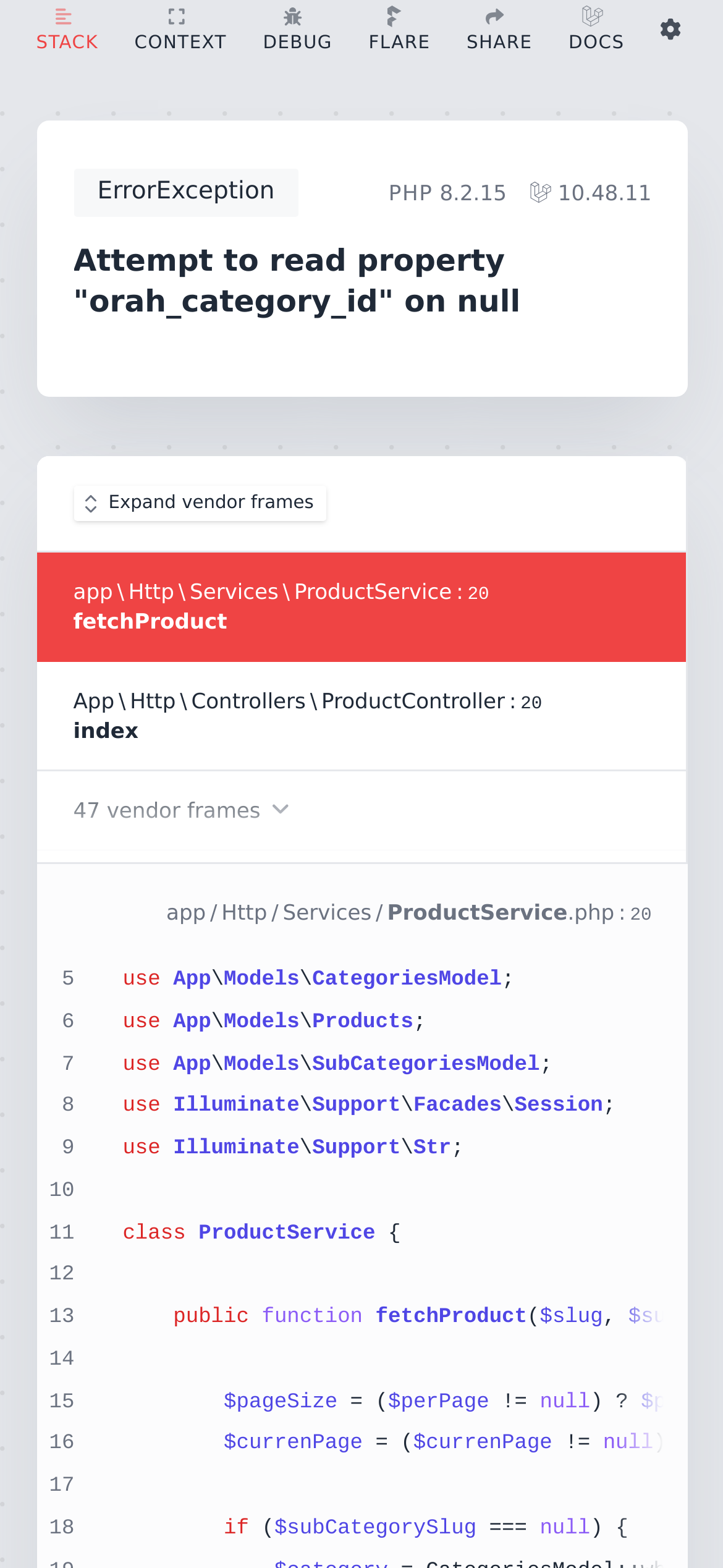Answer the question below with a single word or a brief phrase: 
What is the text of the error message?

Attempt to read property "orah_category_id" on null